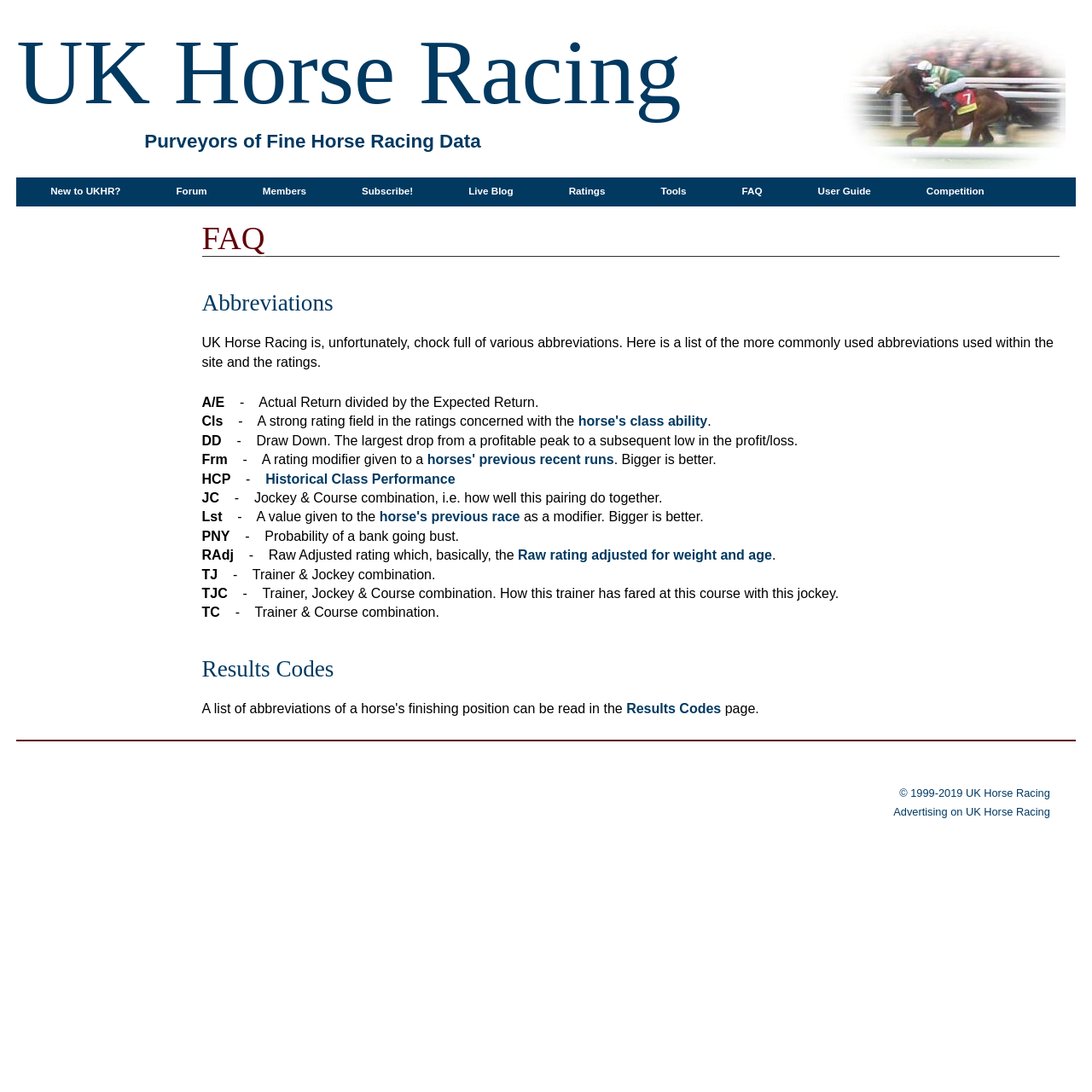Locate the bounding box coordinates of the area to click to fulfill this instruction: "Click on the 'New to UKHR?' link". The bounding box should be presented as four float numbers between 0 and 1, in the order [left, top, right, bottom].

[0.046, 0.166, 0.111, 0.184]